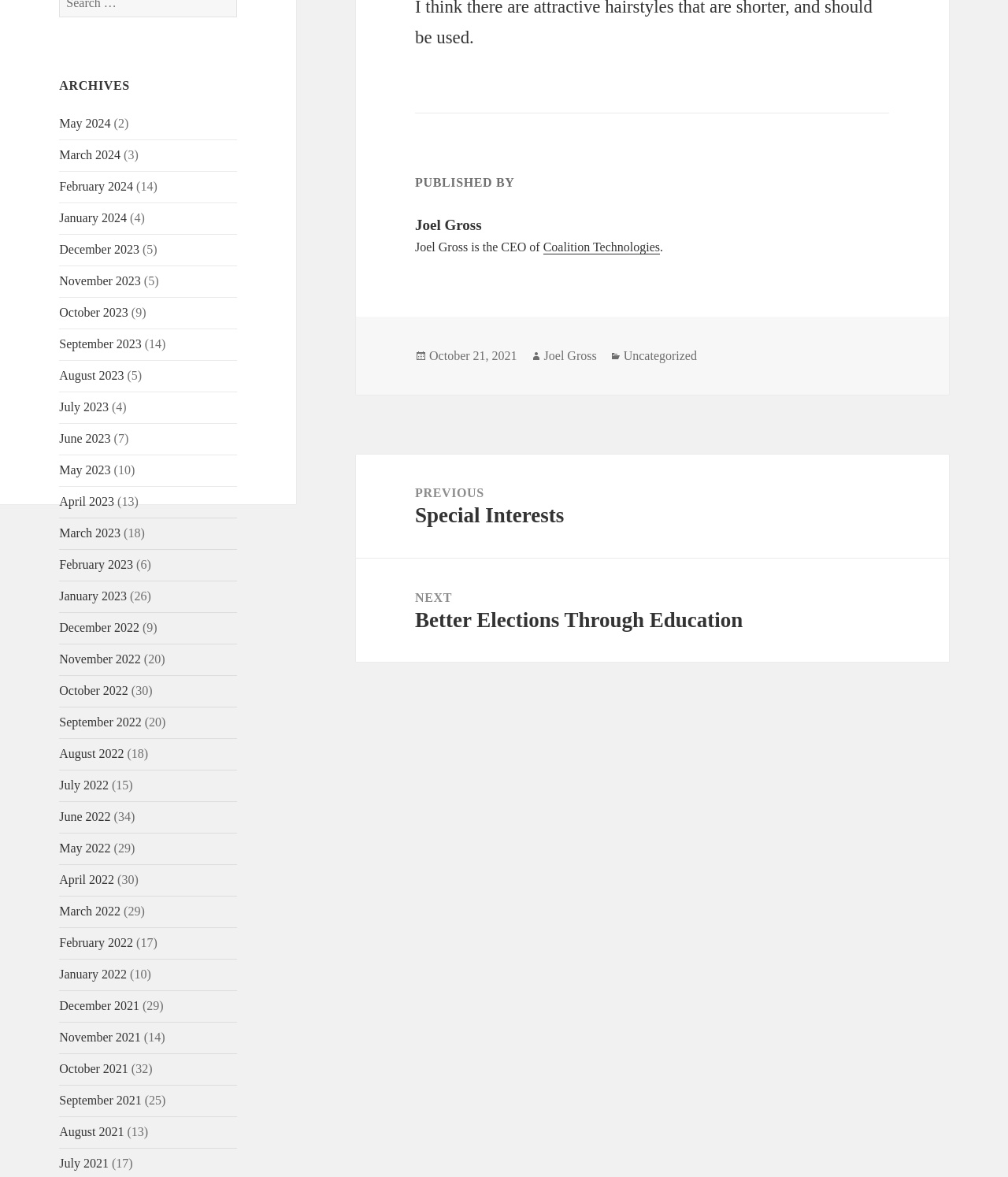Given the element description: "Uncategorized", predict the bounding box coordinates of this UI element. The coordinates must be four float numbers between 0 and 1, given as [left, top, right, bottom].

[0.618, 0.296, 0.691, 0.308]